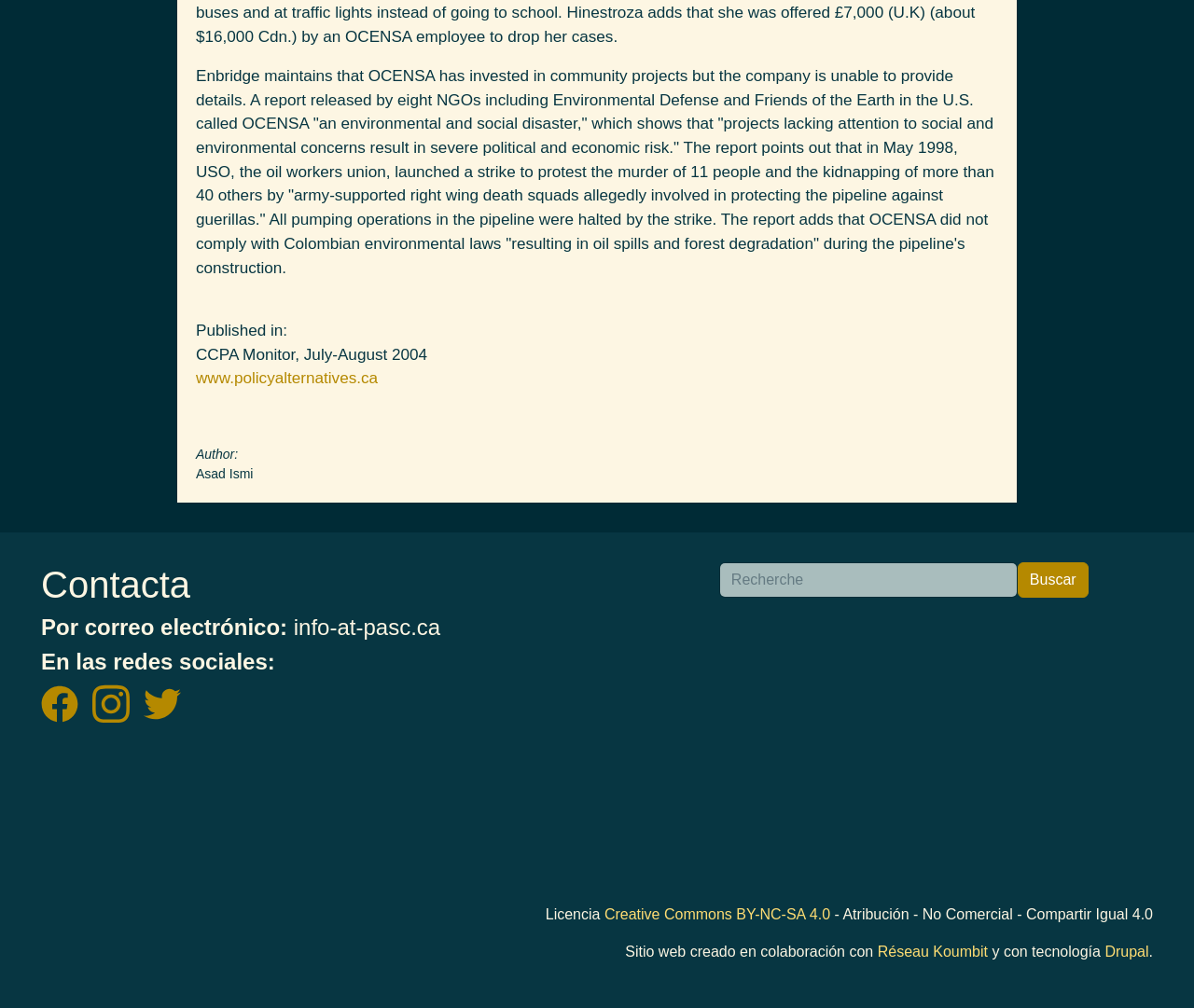Find the bounding box coordinates of the element's region that should be clicked in order to follow the given instruction: "Click on Canadian anabolics". The coordinates should consist of four float numbers between 0 and 1, i.e., [left, top, right, bottom].

None